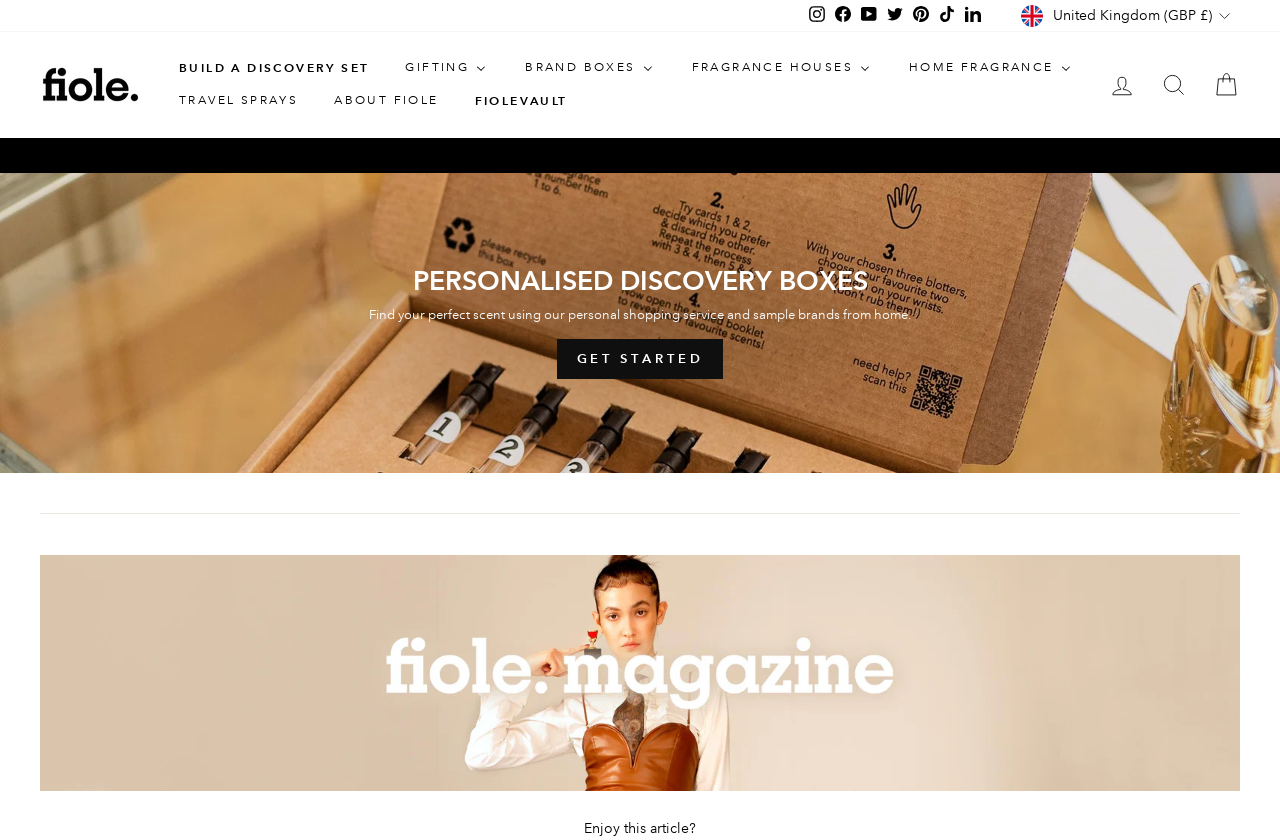What is the text on the button that controls the currency?
From the details in the image, answer the question comprehensively.

I found the button that controls the currency by looking at the element with the description 'CurrencyHeading-toolbar' and found that the text on the button is 'United Kingdom (GBP £)'.